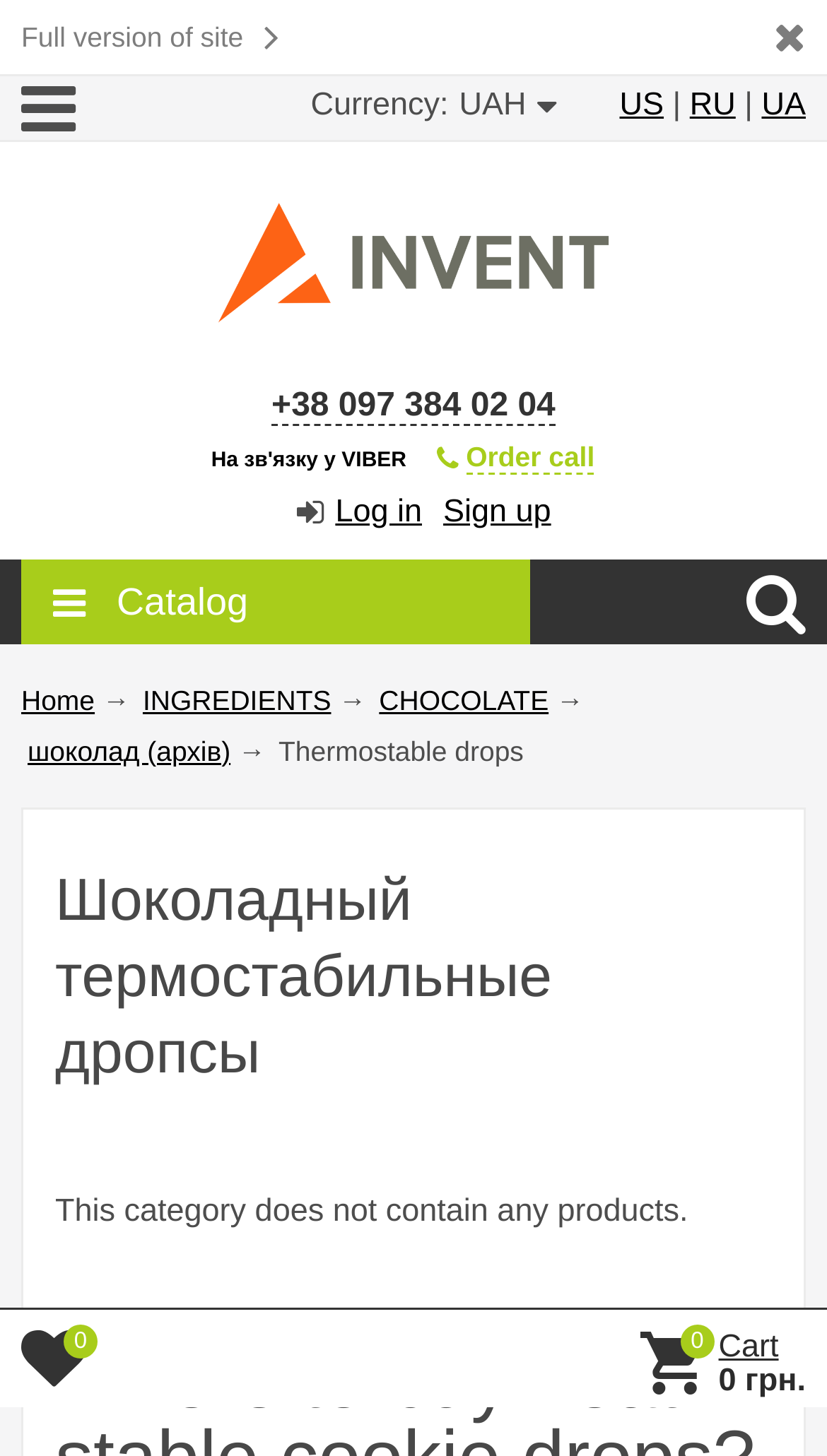How many navigation links are in the catalog section?
Using the visual information from the image, give a one-word or short-phrase answer.

4